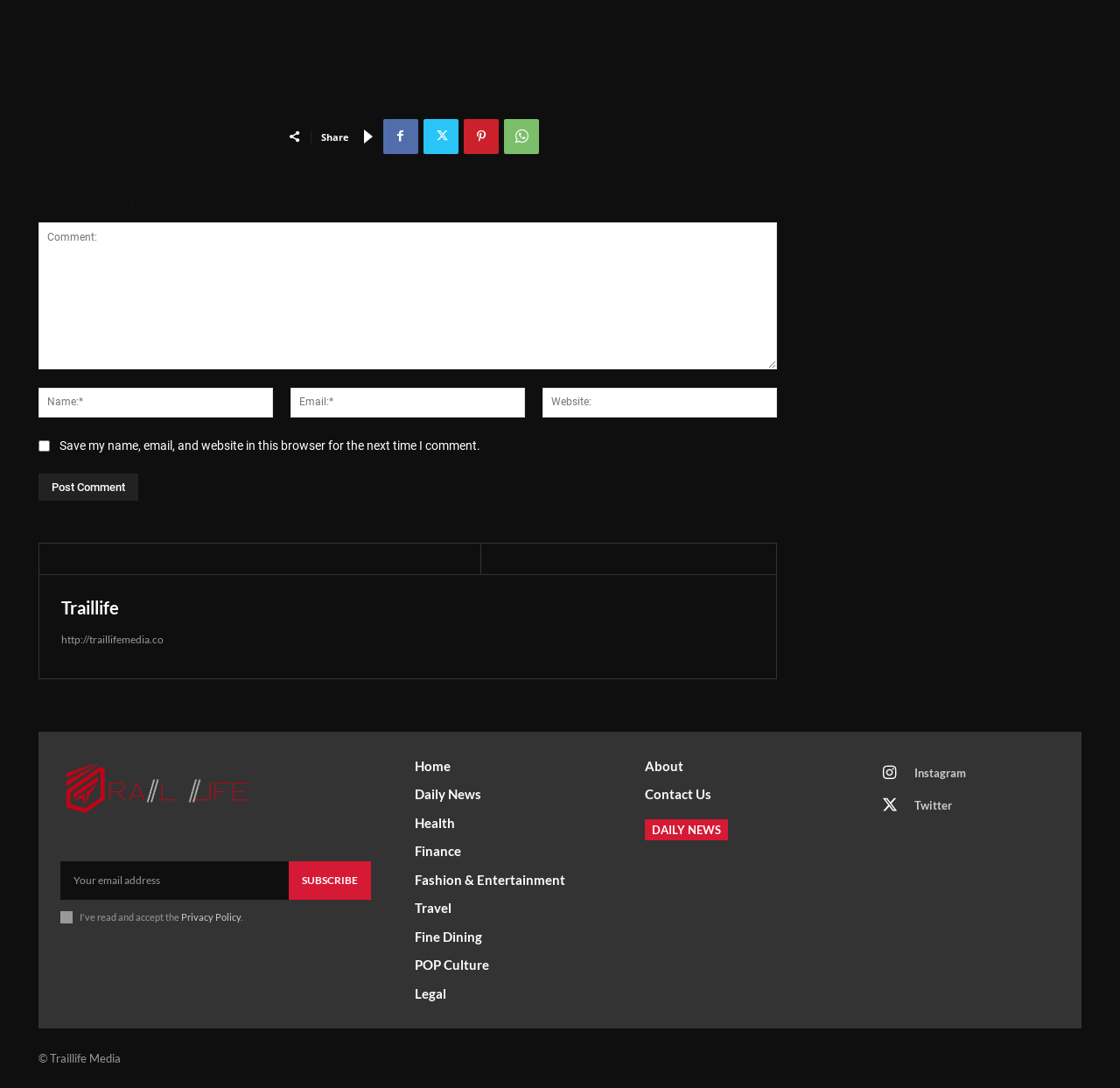Identify the bounding box for the UI element described as: "Shop Now & Save". Ensure the coordinates are four float numbers between 0 and 1, formatted as [left, top, right, bottom].

None